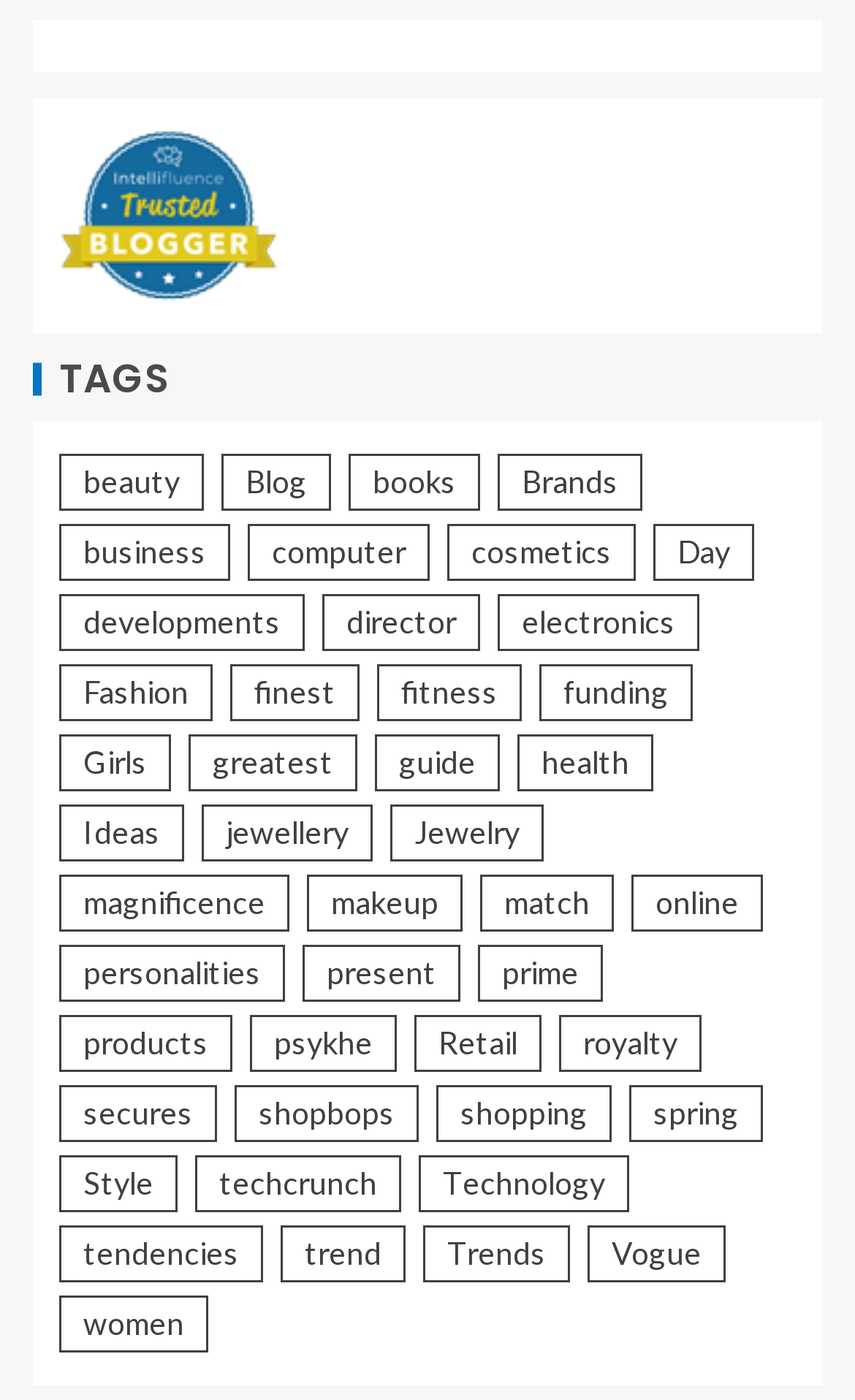How many categories have more than 30 items?
Using the screenshot, give a one-word or short phrase answer.

7